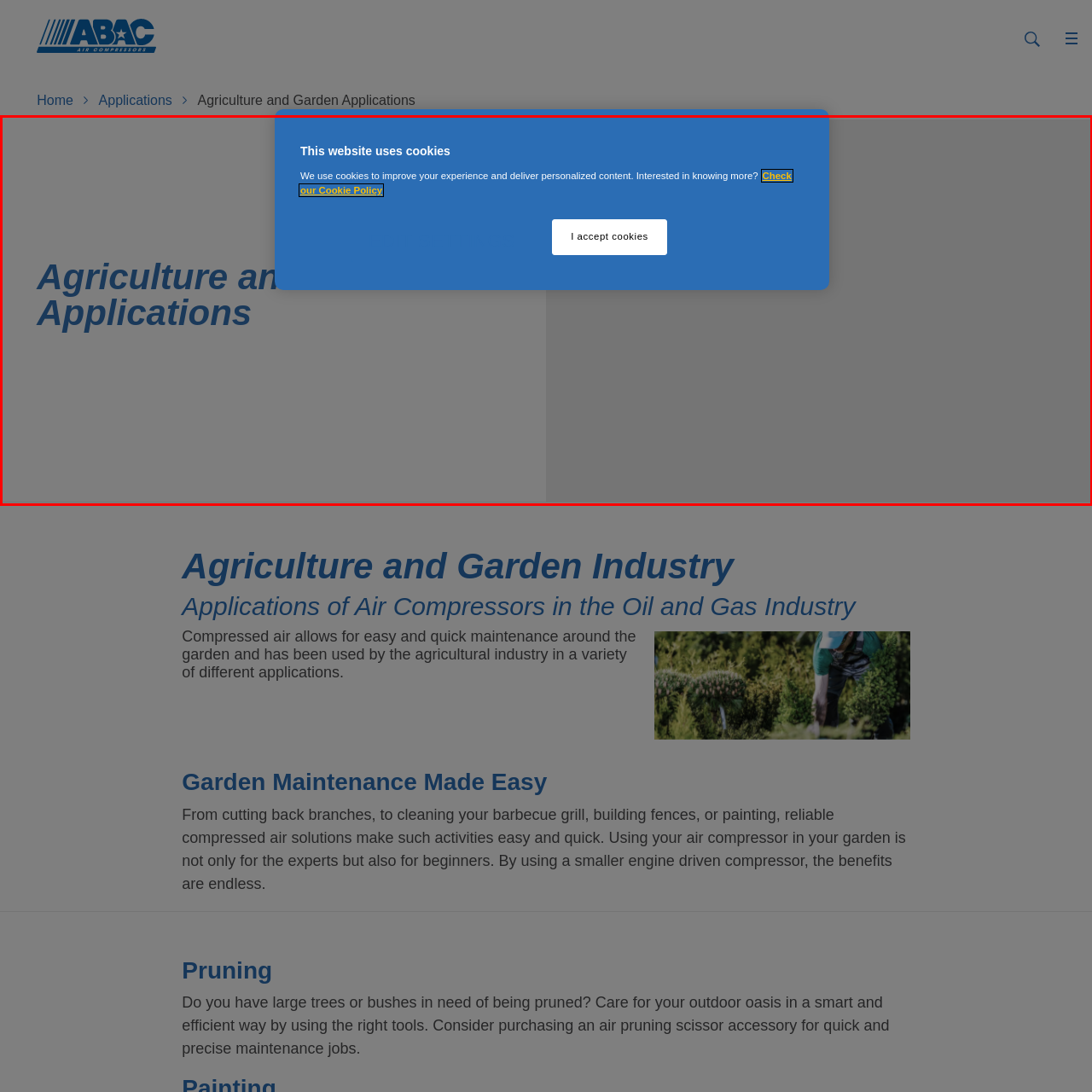Take a close look at the image marked with a red boundary and thoroughly answer the ensuing question using the information observed in the image:
What is the purpose of the cookie consent banner?

The cookie consent banner informs users that the website utilizes cookies to enhance their experience and offers personalized content, suggesting that the purpose of the banner is to provide users with a better experience on the website.